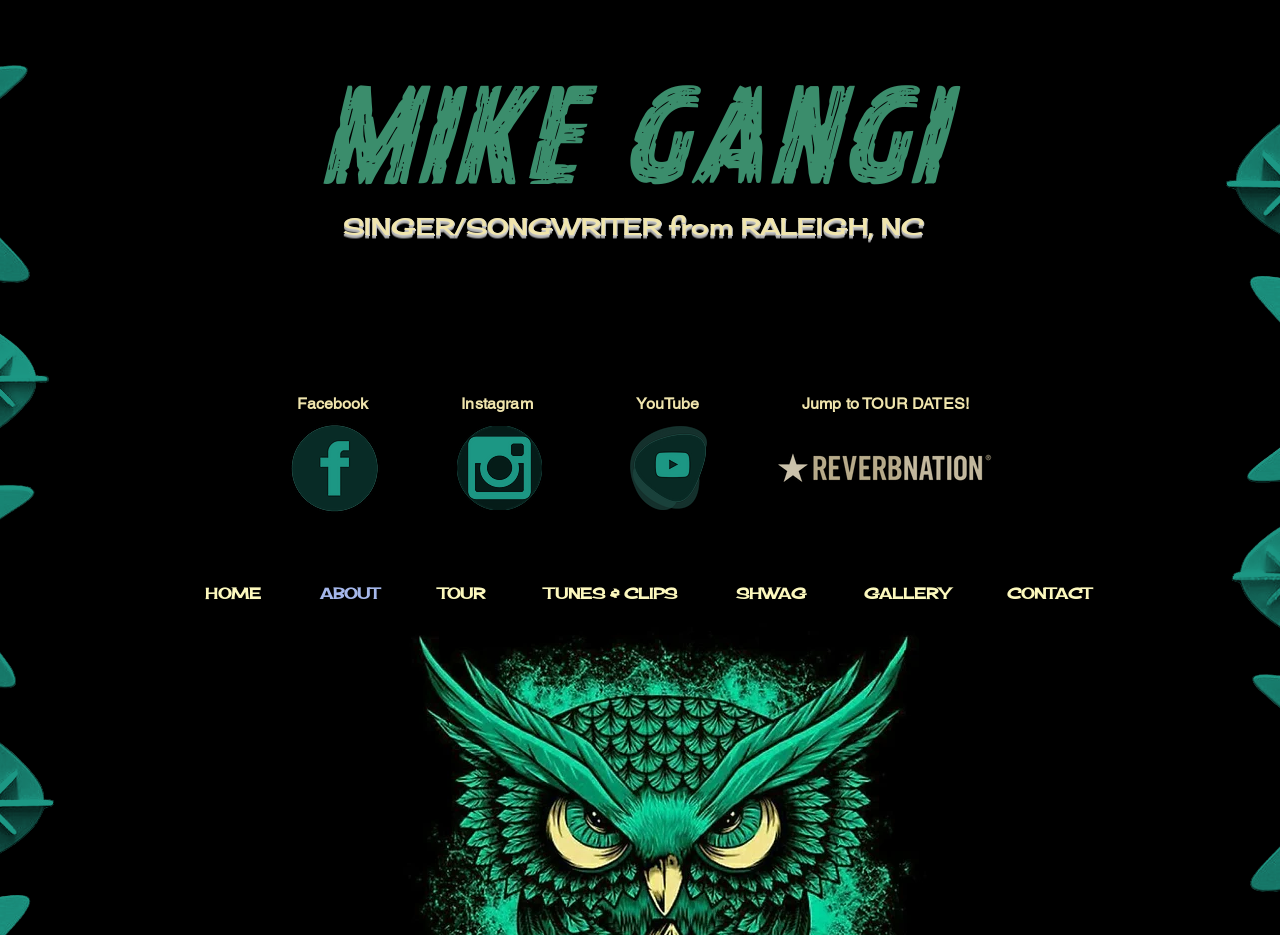Could you specify the bounding box coordinates for the clickable section to complete the following instruction: "Visit Facebook page"?

[0.216, 0.443, 0.304, 0.559]